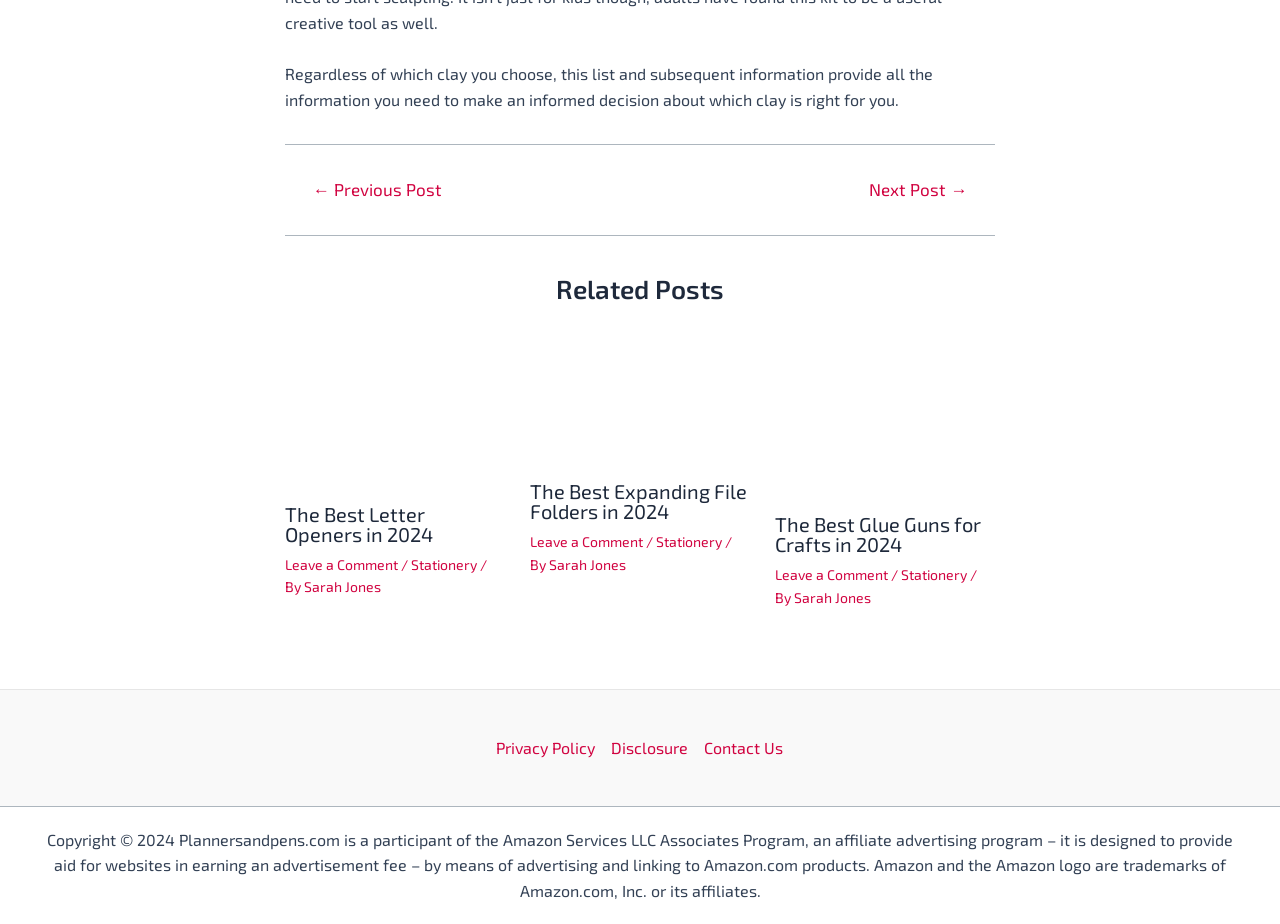Identify the bounding box coordinates of the part that should be clicked to carry out this instruction: "Click on the 'Contact Us' link".

[0.544, 0.796, 0.612, 0.823]